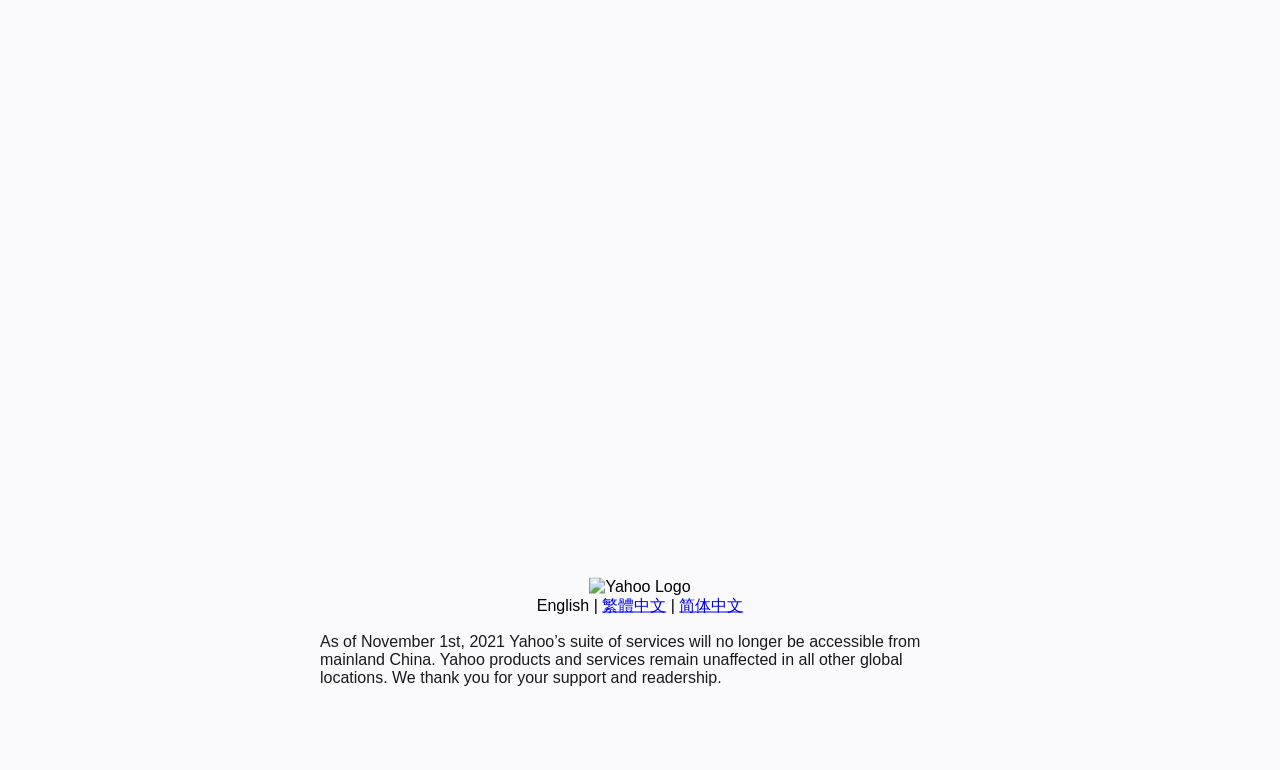Given the element description "Author Center" in the screenshot, predict the bounding box coordinates of that UI element.

None